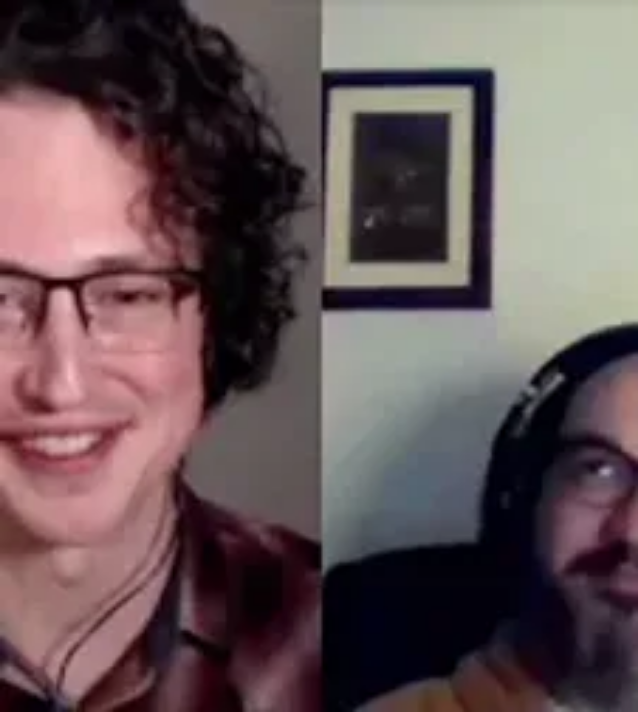Generate an elaborate caption that covers all aspects of the image.

In this engaging image from the series "Transrational Perspectives," two individuals are shown in a split-screen format as they participate in a discussion. The person on the left, with curly hair and glasses, appears to be smiling, indicating a friendly and welcoming atmosphere. They wear a stylish, patterned shirt, which suggests a casual yet professional demeanor. On the right, the man with a beard and spectacles is listening attentively, wearing headphones, which indicates that he may be involved in a virtual conversation or podcast. Behind him is a neutral-colored backdrop featuring a framed picture, adding a touch of personality to the setting. This episode likely focuses on peace, conflict, law, and environmental issues, showcasing a thoughtful dialogue between knowledgeable guests.